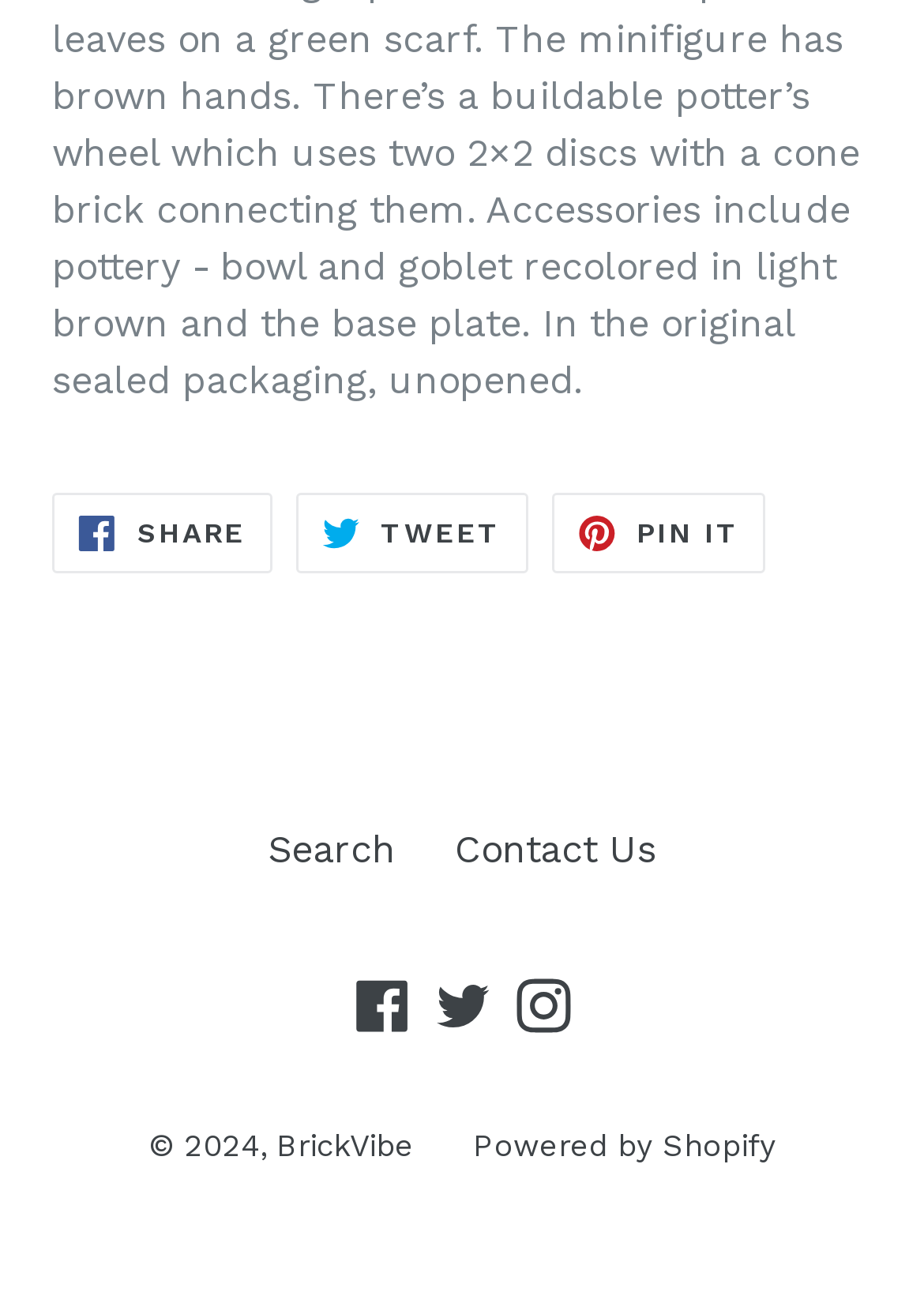Identify the bounding box coordinates of the specific part of the webpage to click to complete this instruction: "Search".

[0.29, 0.635, 0.428, 0.669]